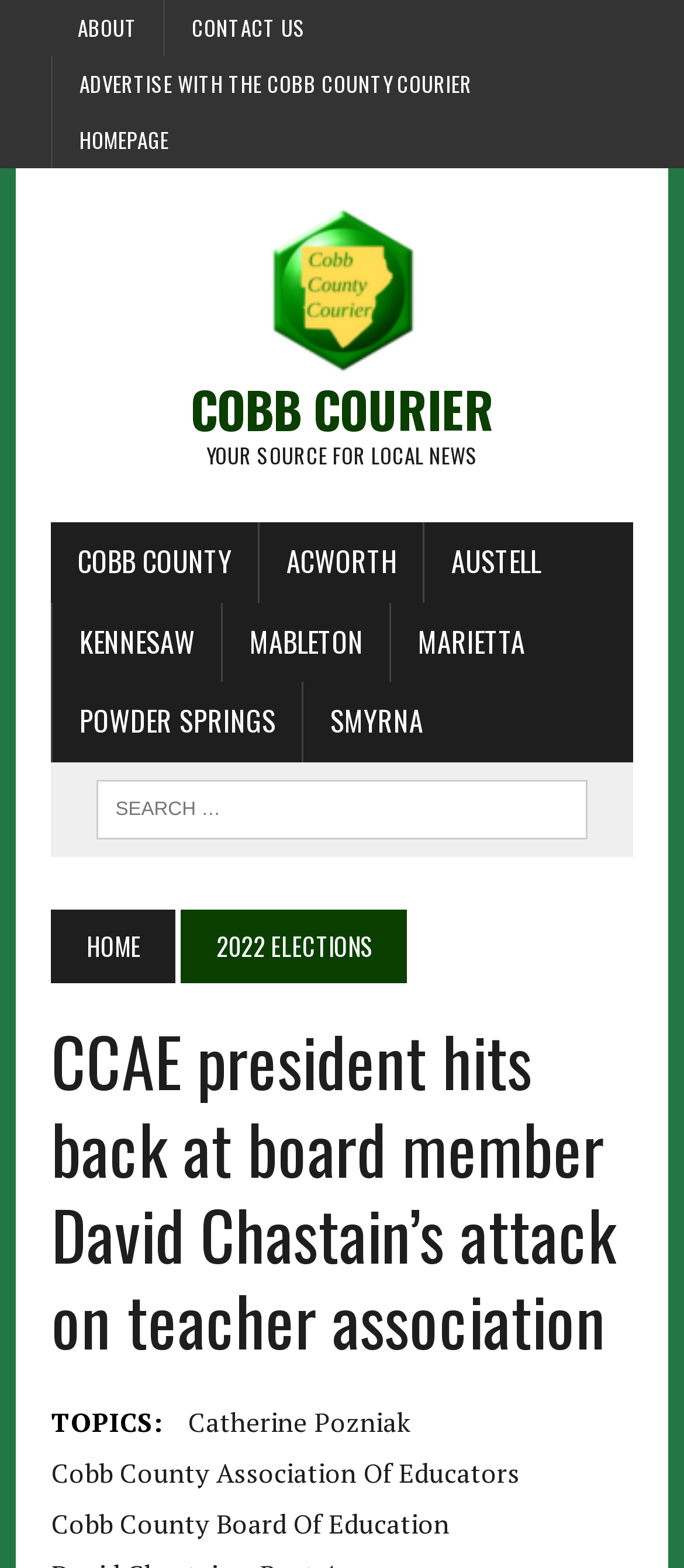Please locate the bounding box coordinates of the element that needs to be clicked to achieve the following instruction: "search for something". The coordinates should be four float numbers between 0 and 1, i.e., [left, top, right, bottom].

[0.141, 0.497, 0.859, 0.535]